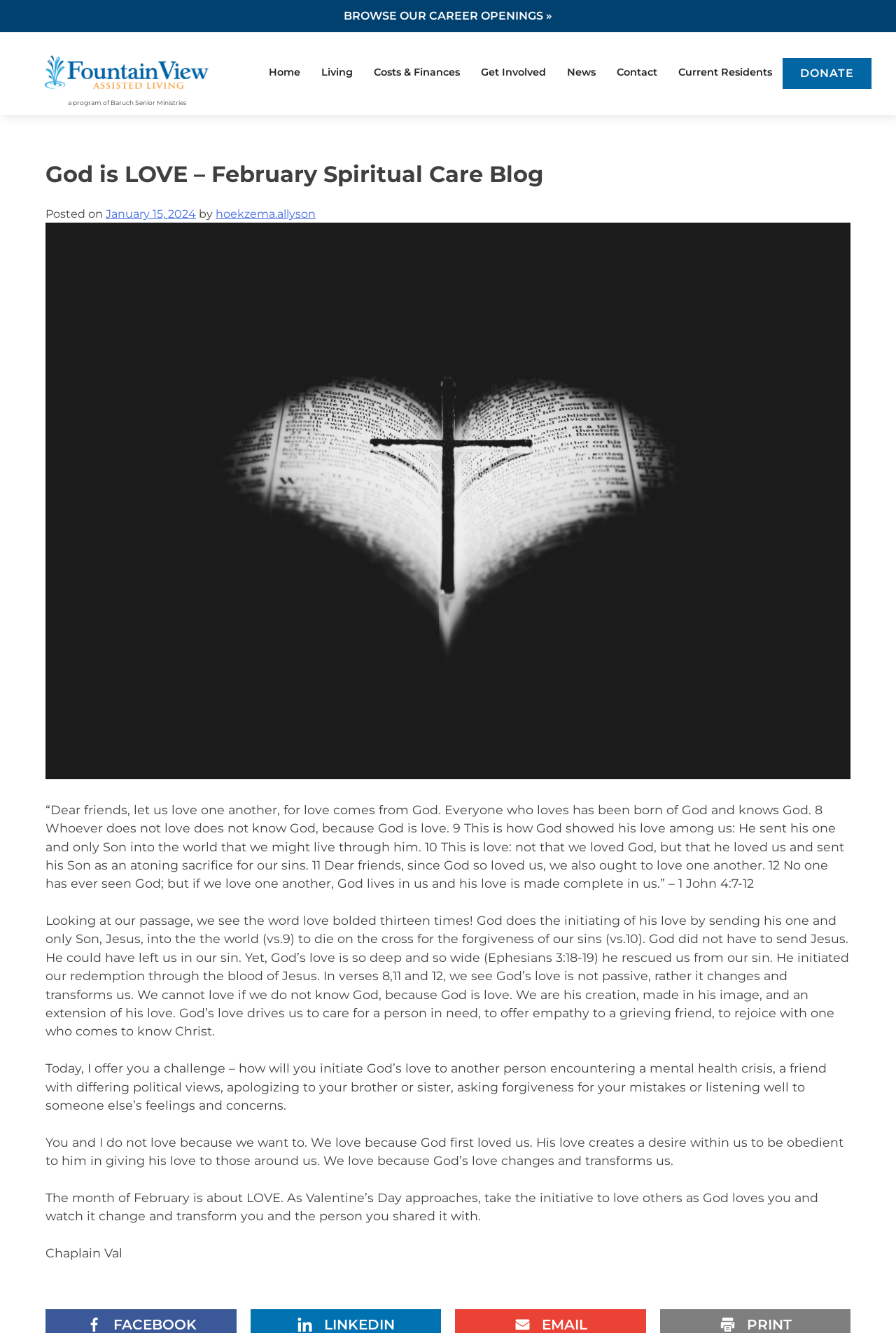Given the description: "Current Residents", determine the bounding box coordinates of the UI element. The coordinates should be formatted as four float numbers between 0 and 1, [left, top, right, bottom].

[0.745, 0.043, 0.873, 0.065]